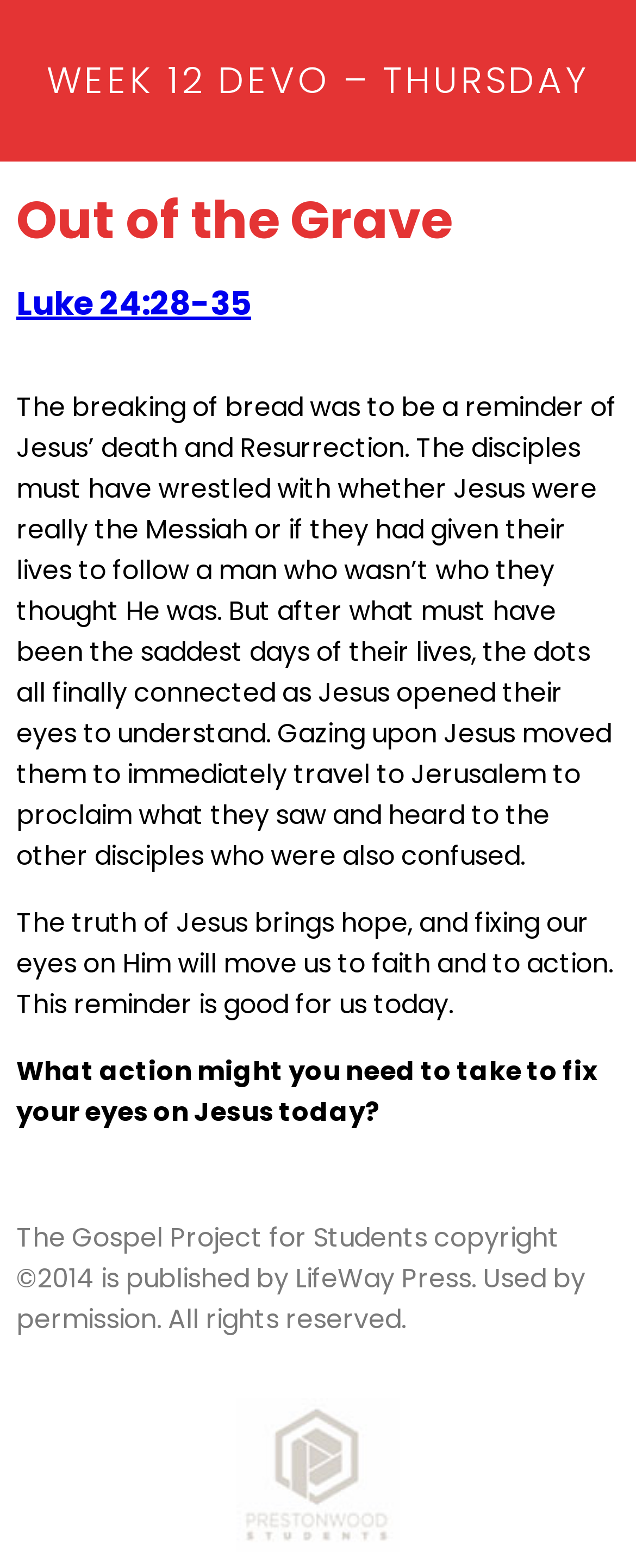What is the topic of the devotion?
Provide a short answer using one word or a brief phrase based on the image.

Jesus' death and Resurrection